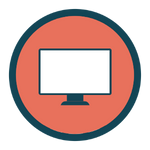Detail all significant aspects of the image you see.

The image features a stylized icon depicting a computer monitor, set against a circular background in a warm coral color. The monitor is portrayed in a simple line art style, emphasizing its screen and stand, which adds a modern touch. This icon likely symbolizes digital resources or online tools available to users, reflecting the focus of the surrounding content on the BPIE Volunteer Resources page. The page serves as a hub for volunteers seeking additional materials and support to enhance their mentoring experiences, particularly in the context of academic resources and strategies for helping students thrive in educational settings.